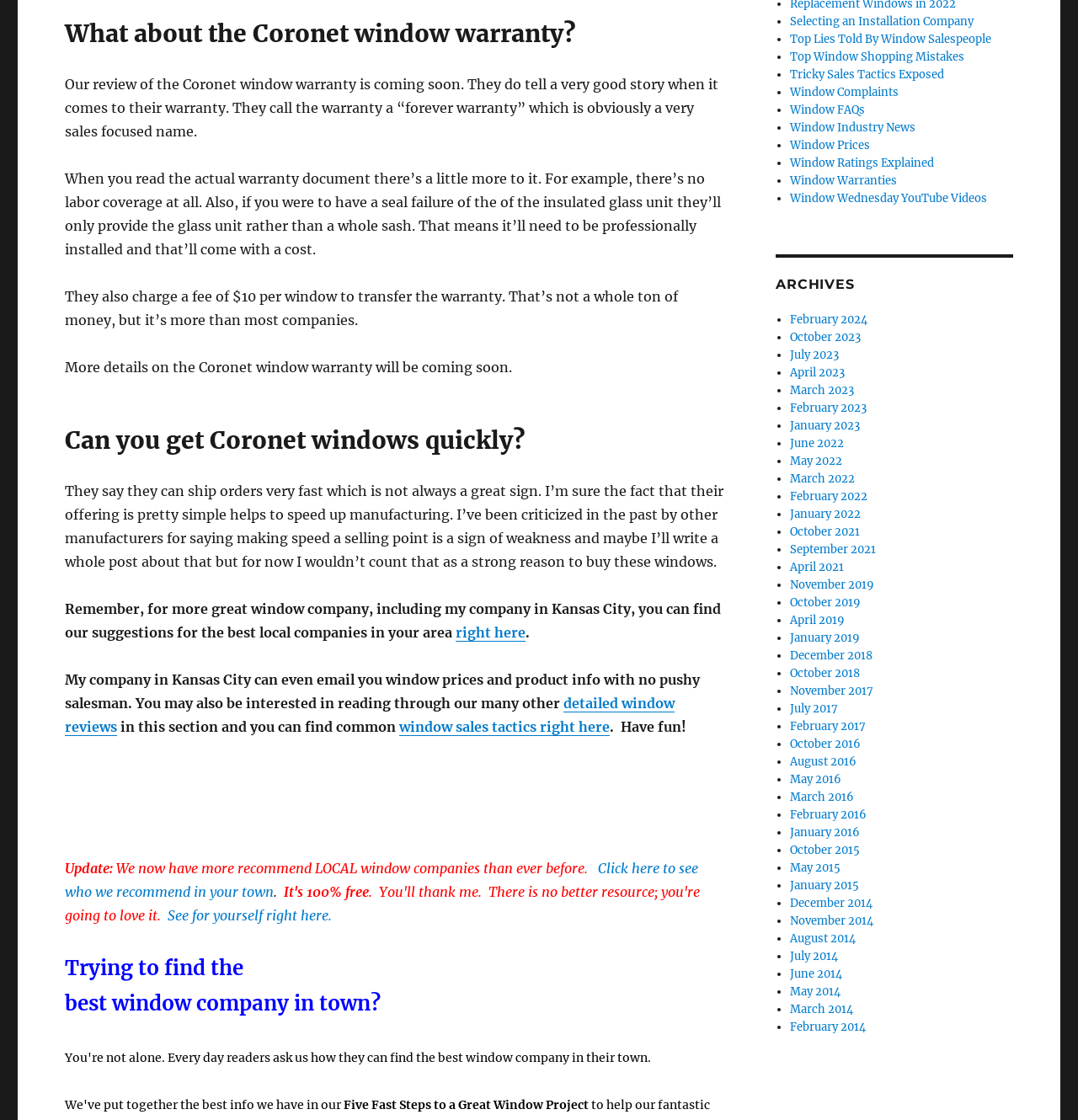Can you determine the bounding box coordinates of the area that needs to be clicked to fulfill the following instruction: "Select an installation company"?

[0.733, 0.012, 0.903, 0.025]